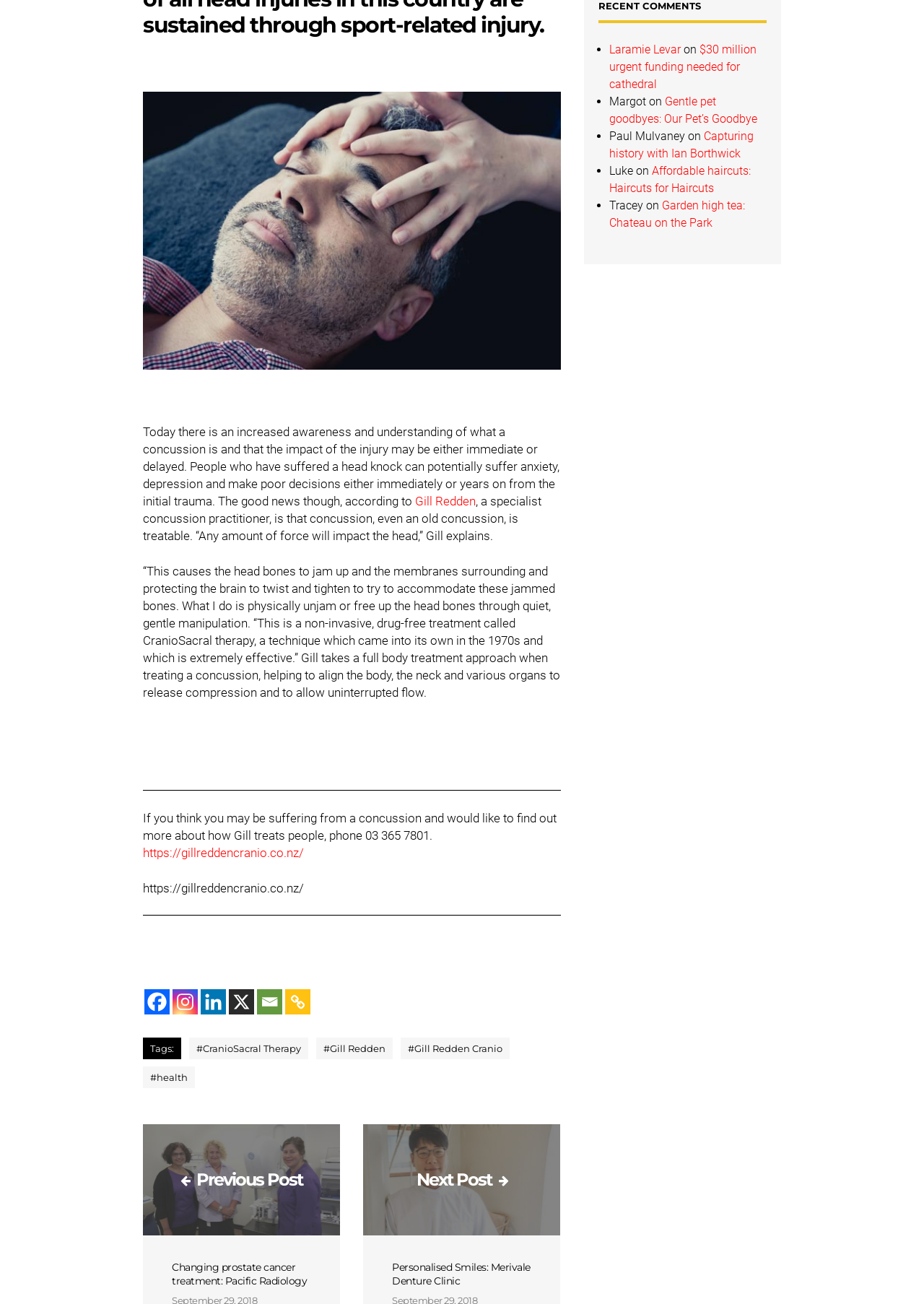What is the topic of the previous post?
Refer to the screenshot and deliver a thorough answer to the question presented.

The previous post is mentioned at the bottom of the webpage, and its title is 'Changing prostate cancer treatment: Pacific Radiology'. This title is a link and is located next to the 'Previous Post' text.